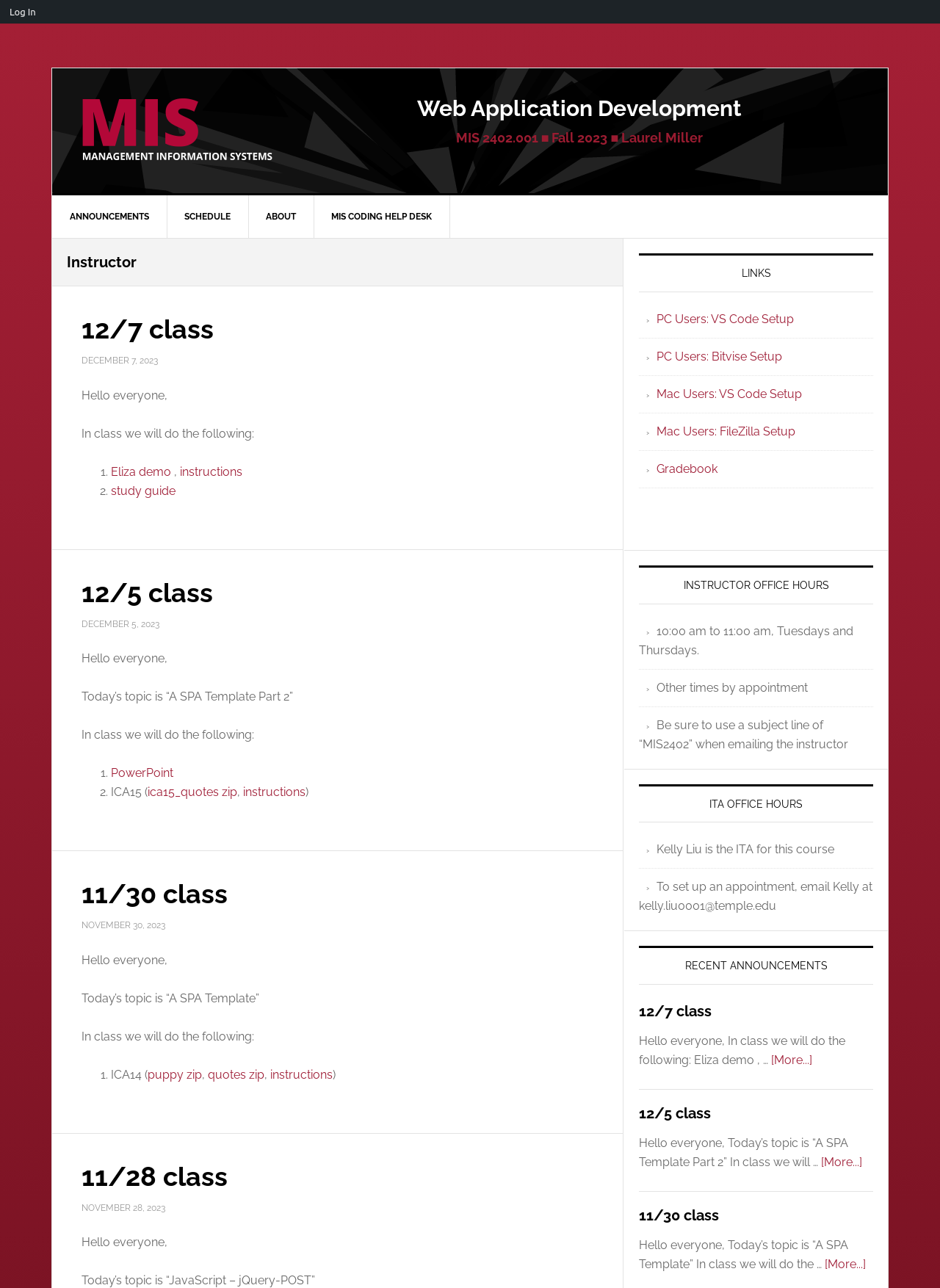How many links are provided under the 'LINKS' section? Examine the screenshot and reply using just one word or a brief phrase.

6